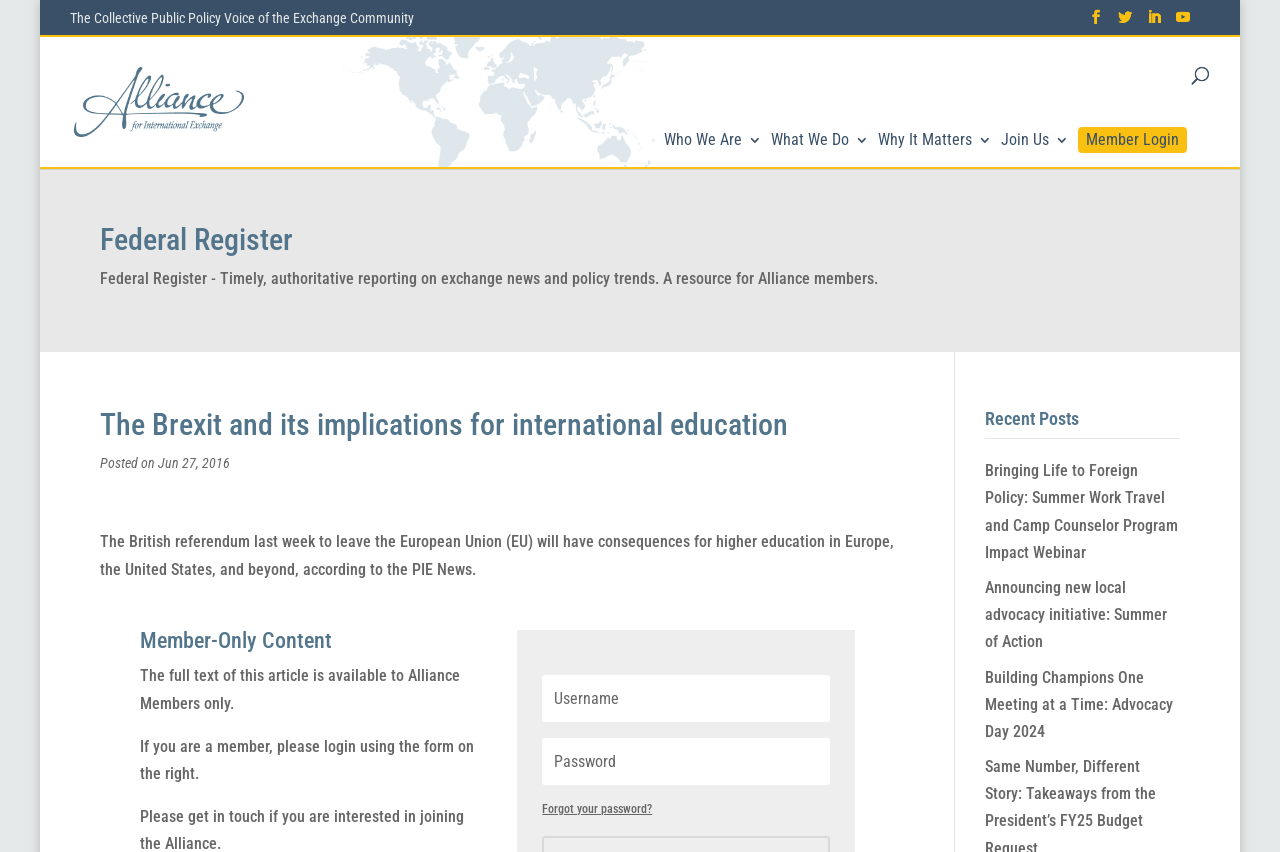Pinpoint the bounding box coordinates of the area that must be clicked to complete this instruction: "View the latest news".

None